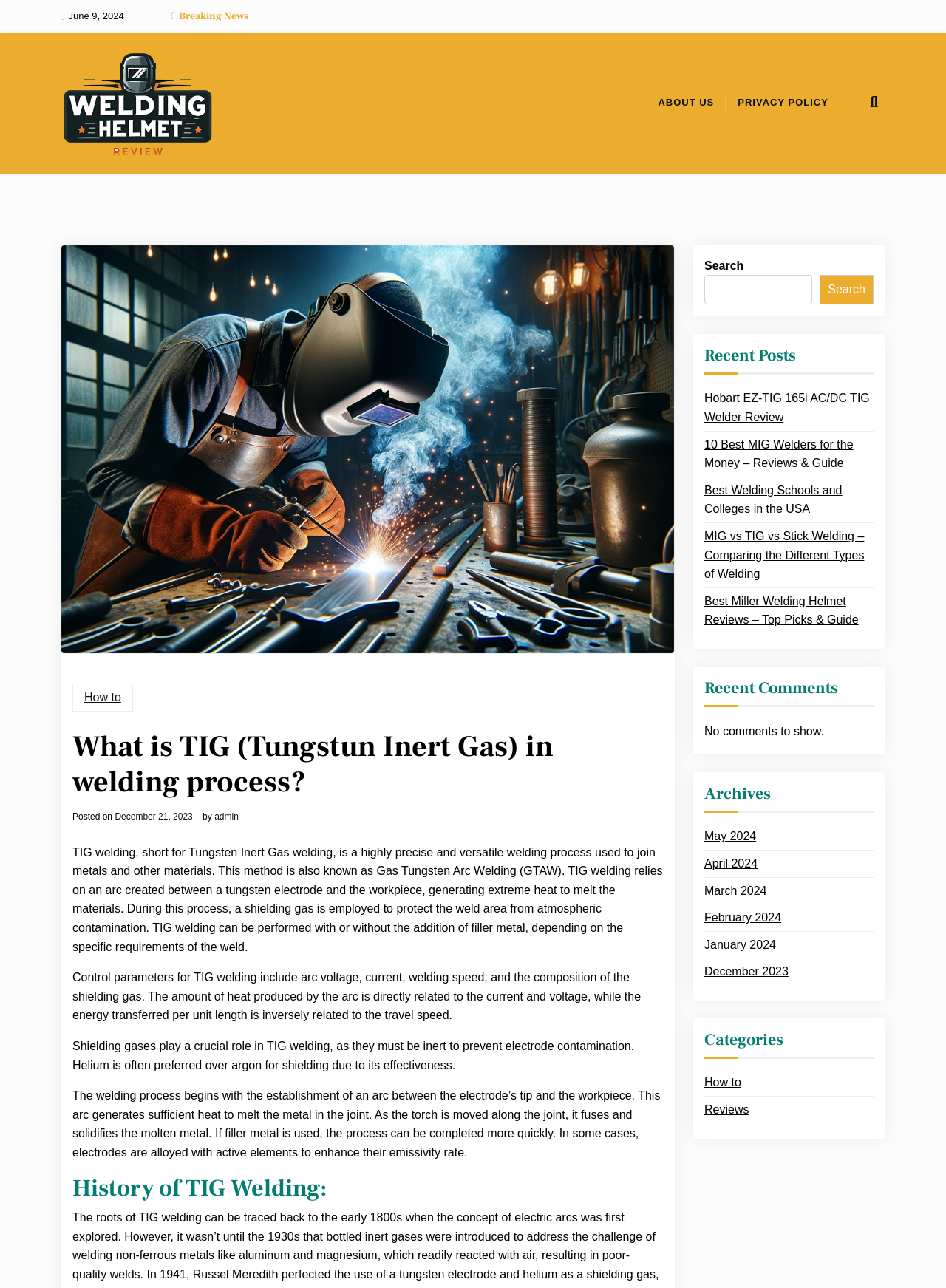Analyze the image and deliver a detailed answer to the question: What is the name of the welding process also known as Gas Tungsten Arc Welding?

The article mentions that TIG welding is also known as Gas Tungsten Arc Welding (GTAW). This information is provided in the introductory section of the article.